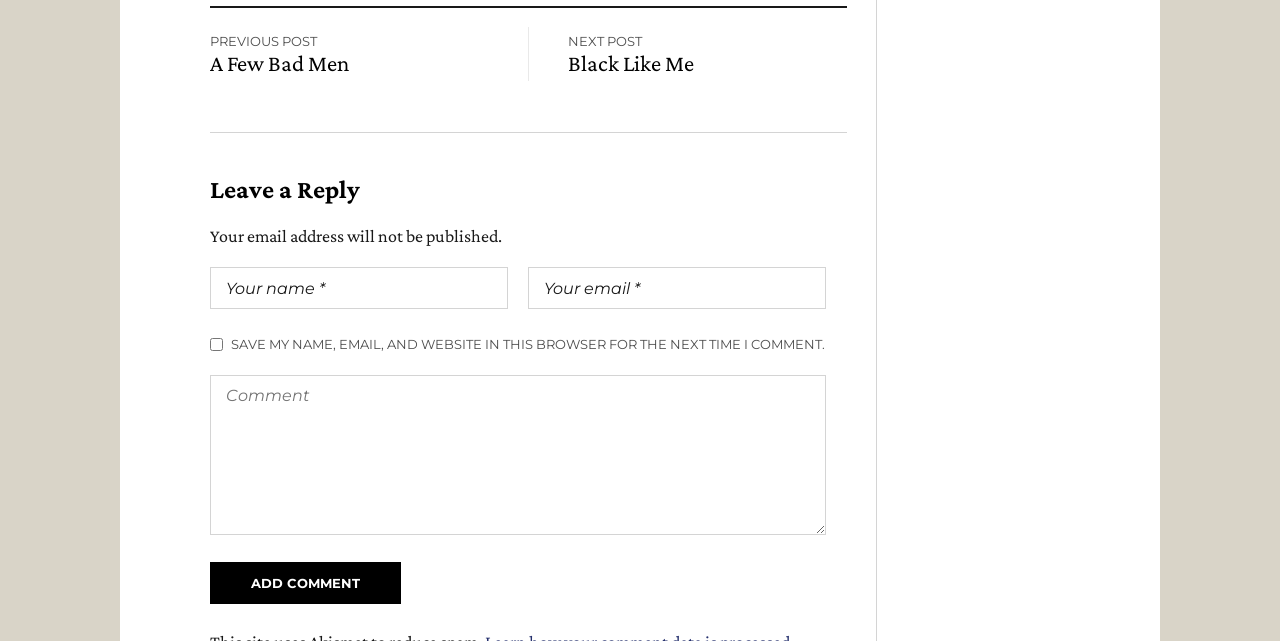Provide the bounding box coordinates in the format (top-left x, top-left y, bottom-right x, bottom-right y). All values are floating point numbers between 0 and 1. Determine the bounding box coordinate of the UI element described as: name="comment" placeholder="Comment"

[0.164, 0.585, 0.646, 0.835]